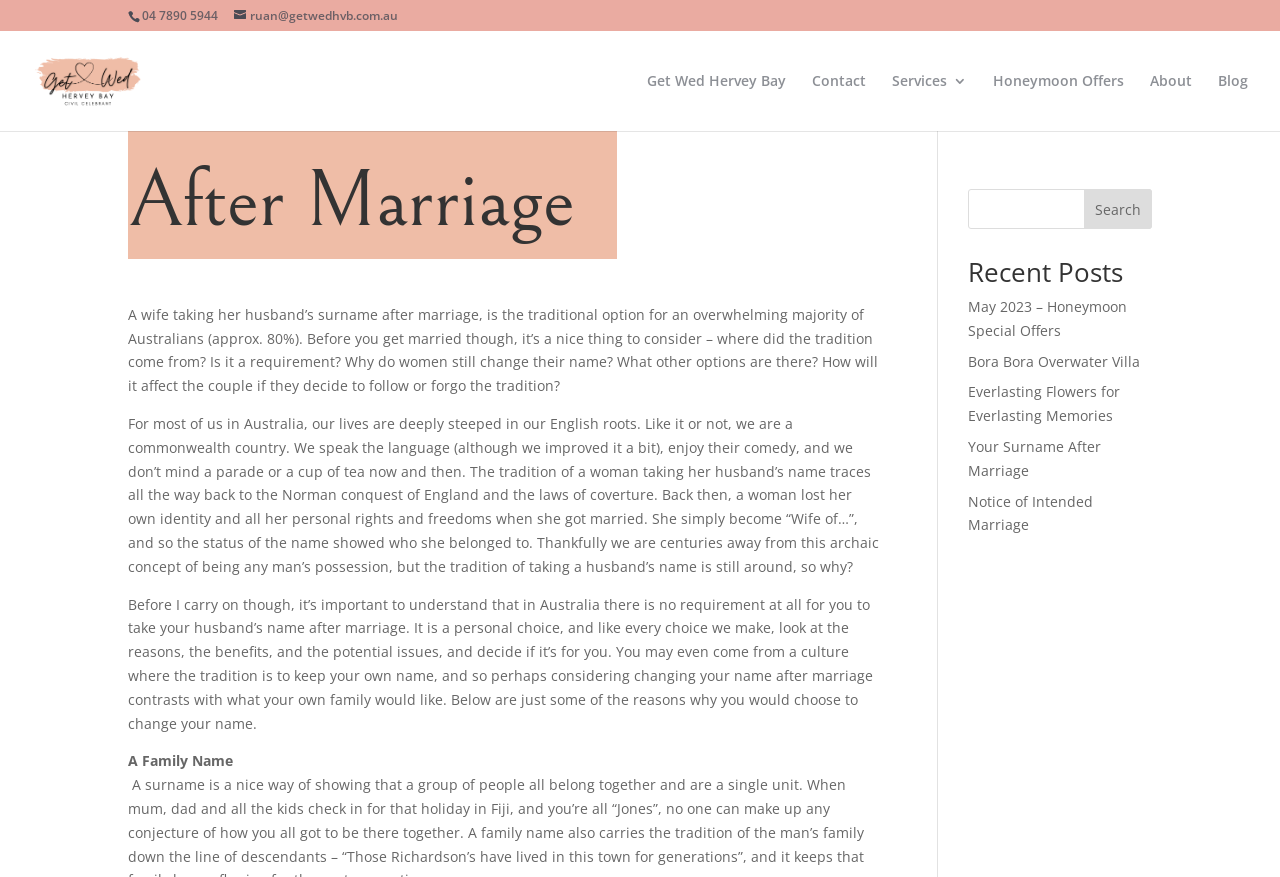Using the elements shown in the image, answer the question comprehensively: What is the phone number on the webpage?

The phone number is located at the top of the webpage, inside a StaticText element with bounding box coordinates [0.111, 0.008, 0.17, 0.027]. It is displayed as '04 7890 5944'.